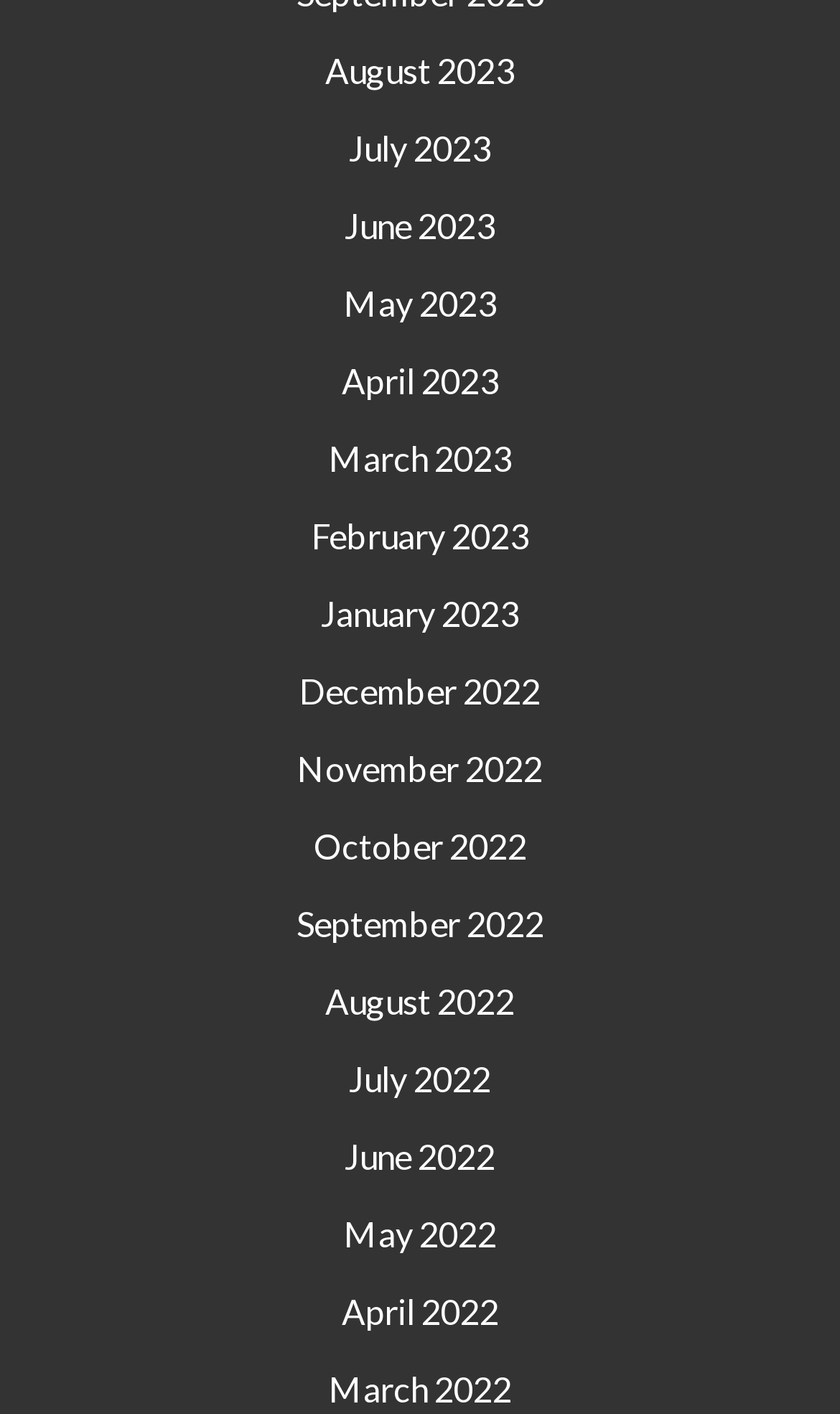Locate the bounding box coordinates of the area that needs to be clicked to fulfill the following instruction: "view August 2023". The coordinates should be in the format of four float numbers between 0 and 1, namely [left, top, right, bottom].

[0.387, 0.036, 0.613, 0.065]